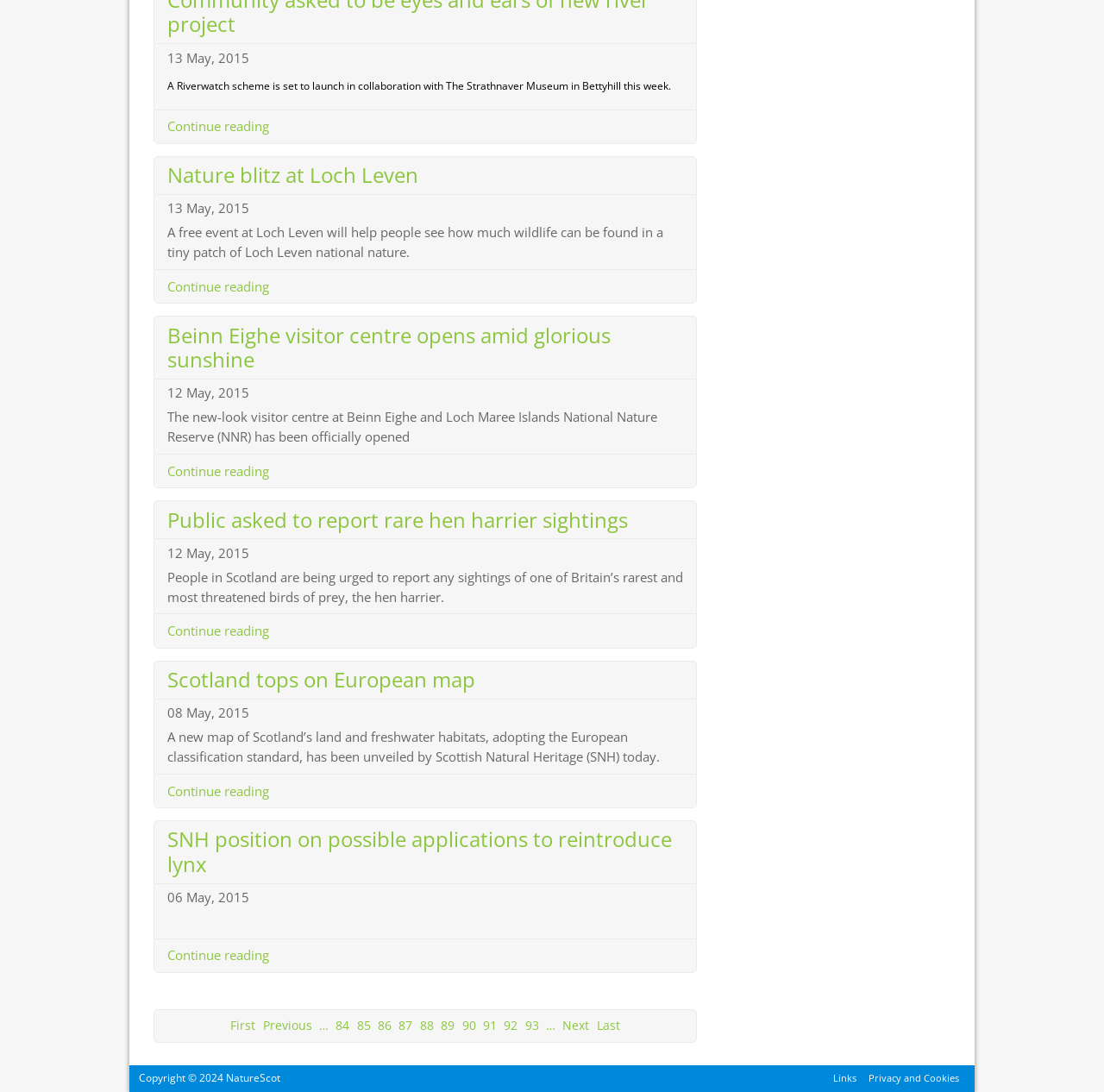Please answer the following question using a single word or phrase: 
How many news articles are displayed on this page?

6